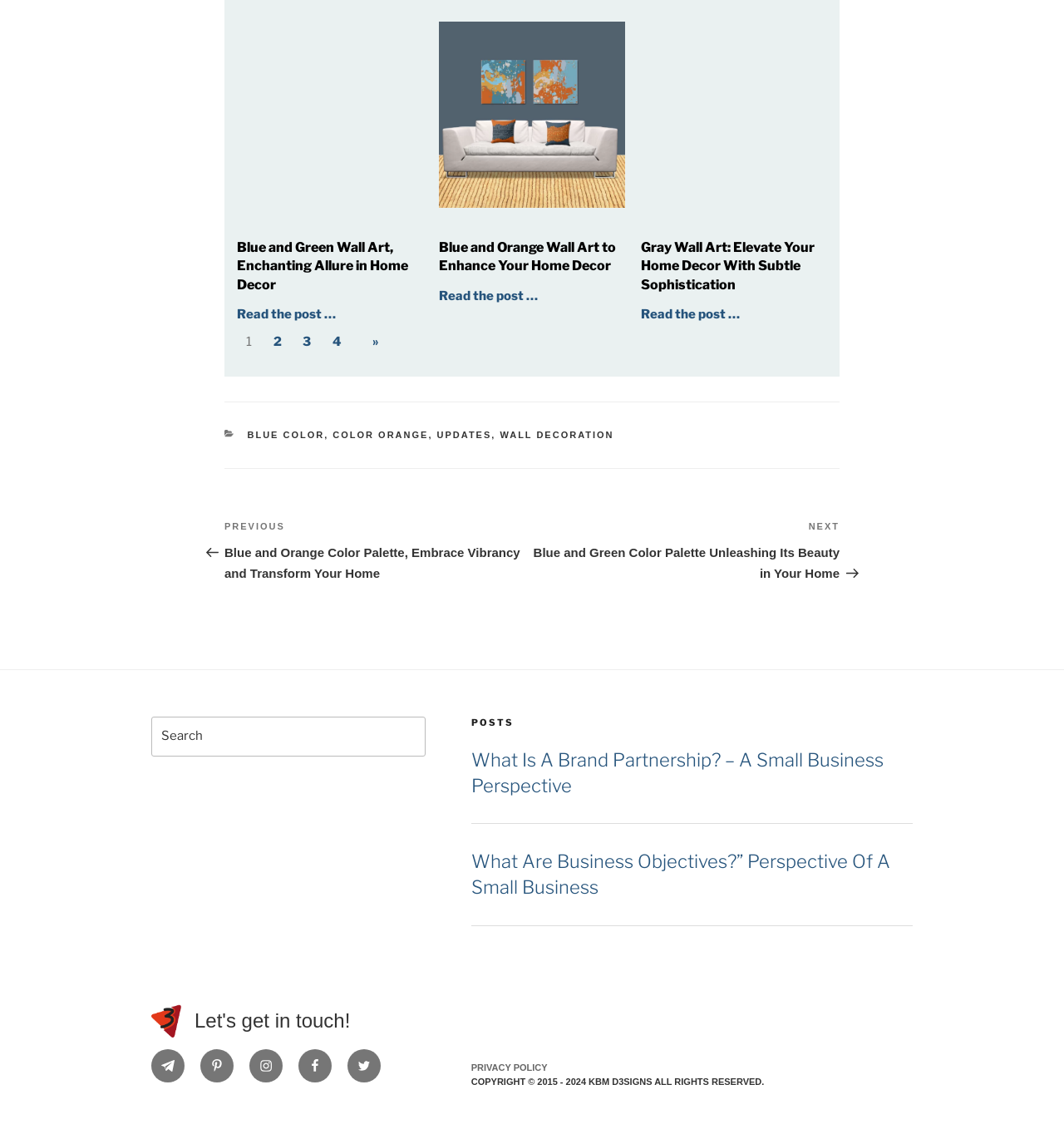Determine the bounding box coordinates of the element that should be clicked to execute the following command: "Visit KBM D3signs home".

[0.142, 0.894, 0.183, 0.913]